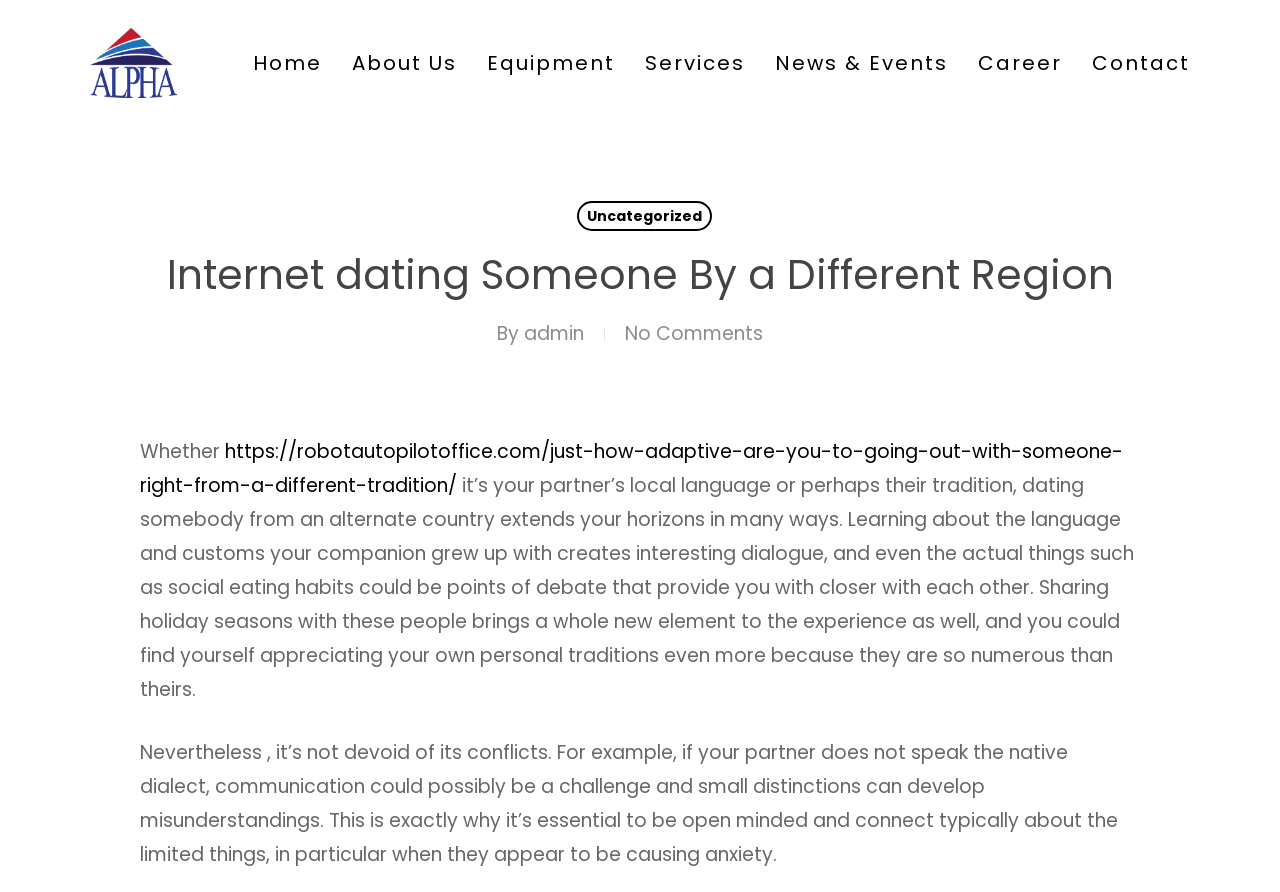Determine the bounding box coordinates for the area that should be clicked to carry out the following instruction: "Click on Home".

[0.186, 0.054, 0.263, 0.087]